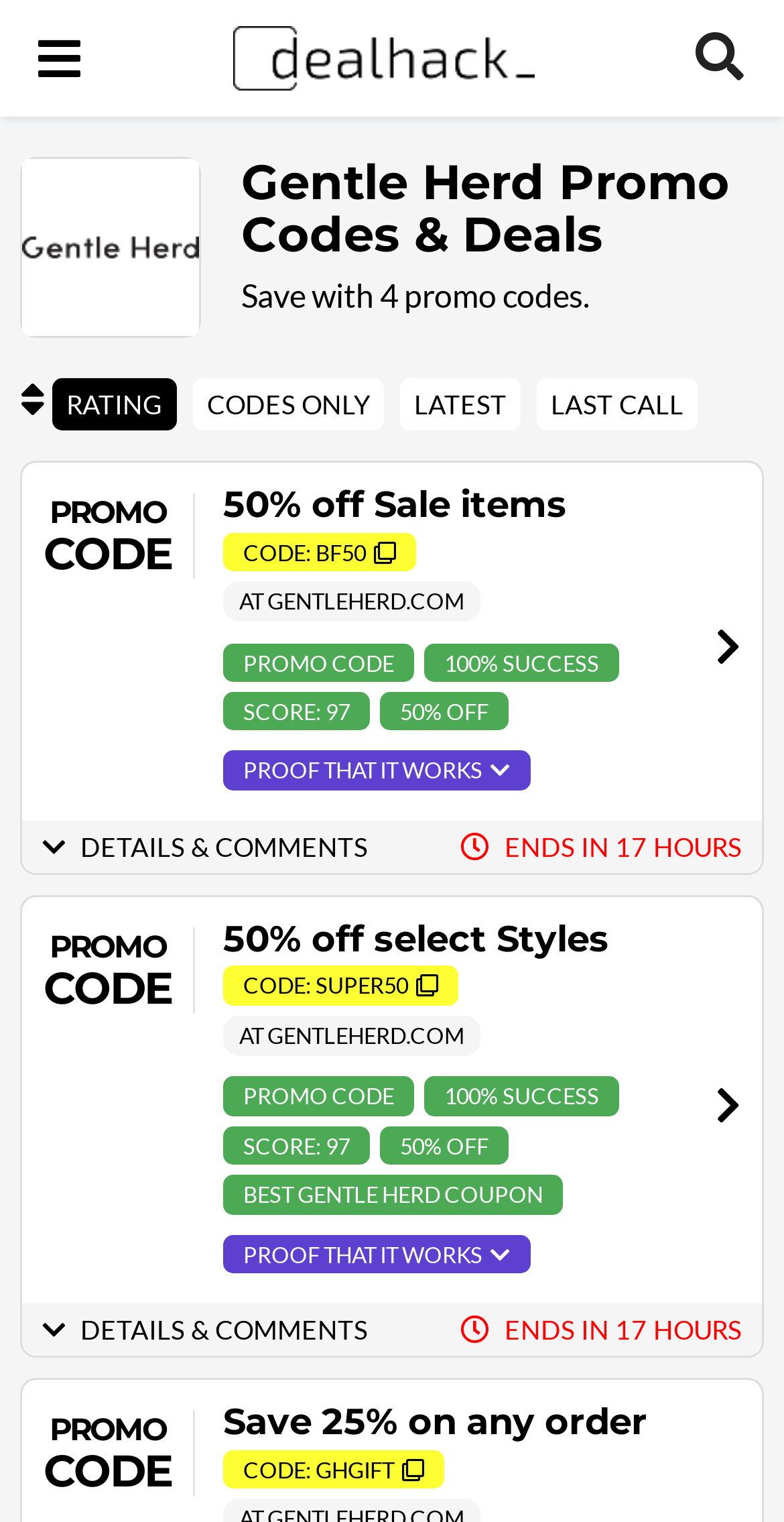What is the logo of the website?
Refer to the image and give a detailed answer to the query.

The answer can be found in the image element located at the top left of the webpage, which is described as 'Dealhack Logo'.